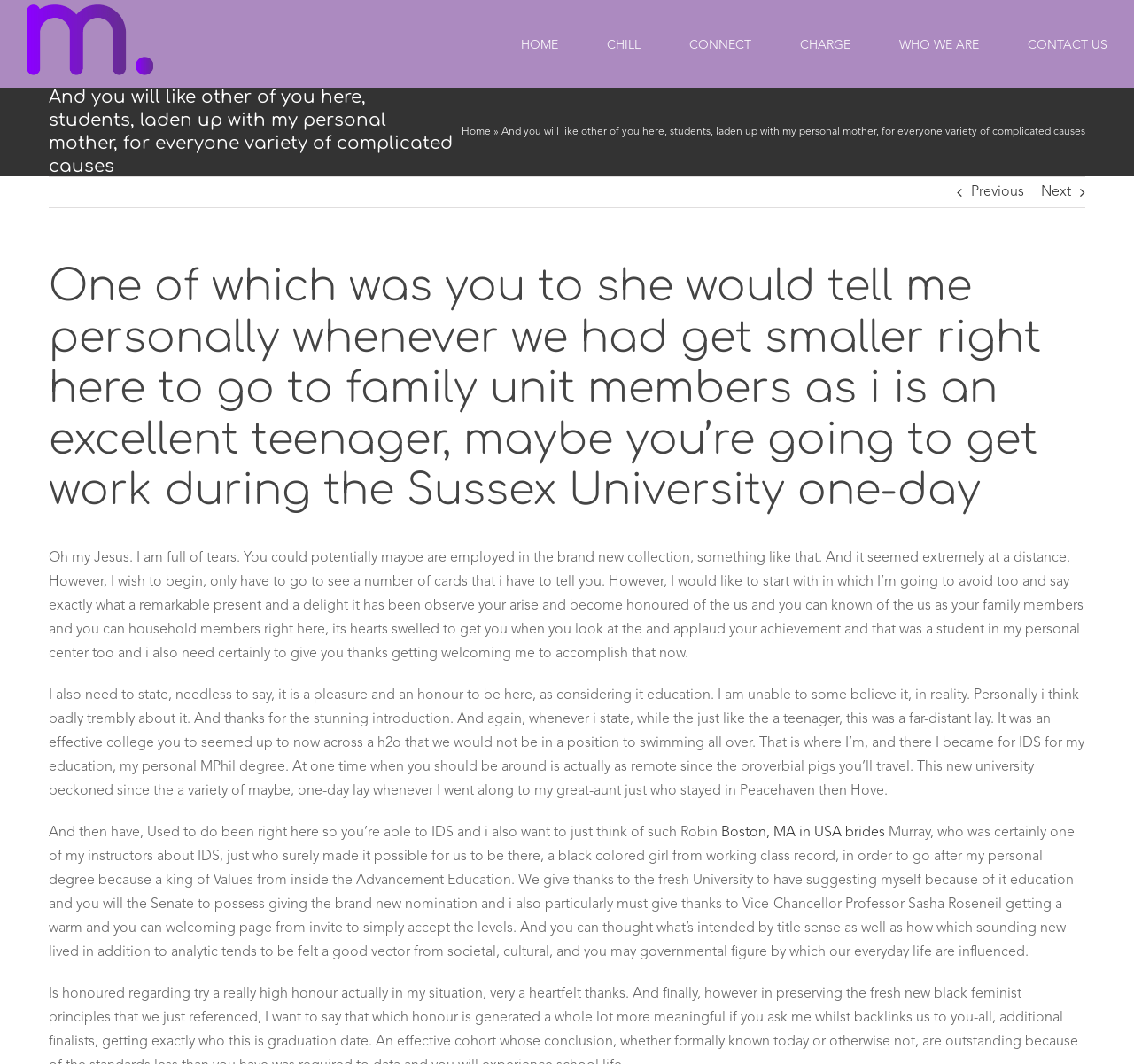Please find the bounding box coordinates of the element that must be clicked to perform the given instruction: "Click the Next button". The coordinates should be four float numbers from 0 to 1, i.e., [left, top, right, bottom].

[0.918, 0.167, 0.945, 0.195]